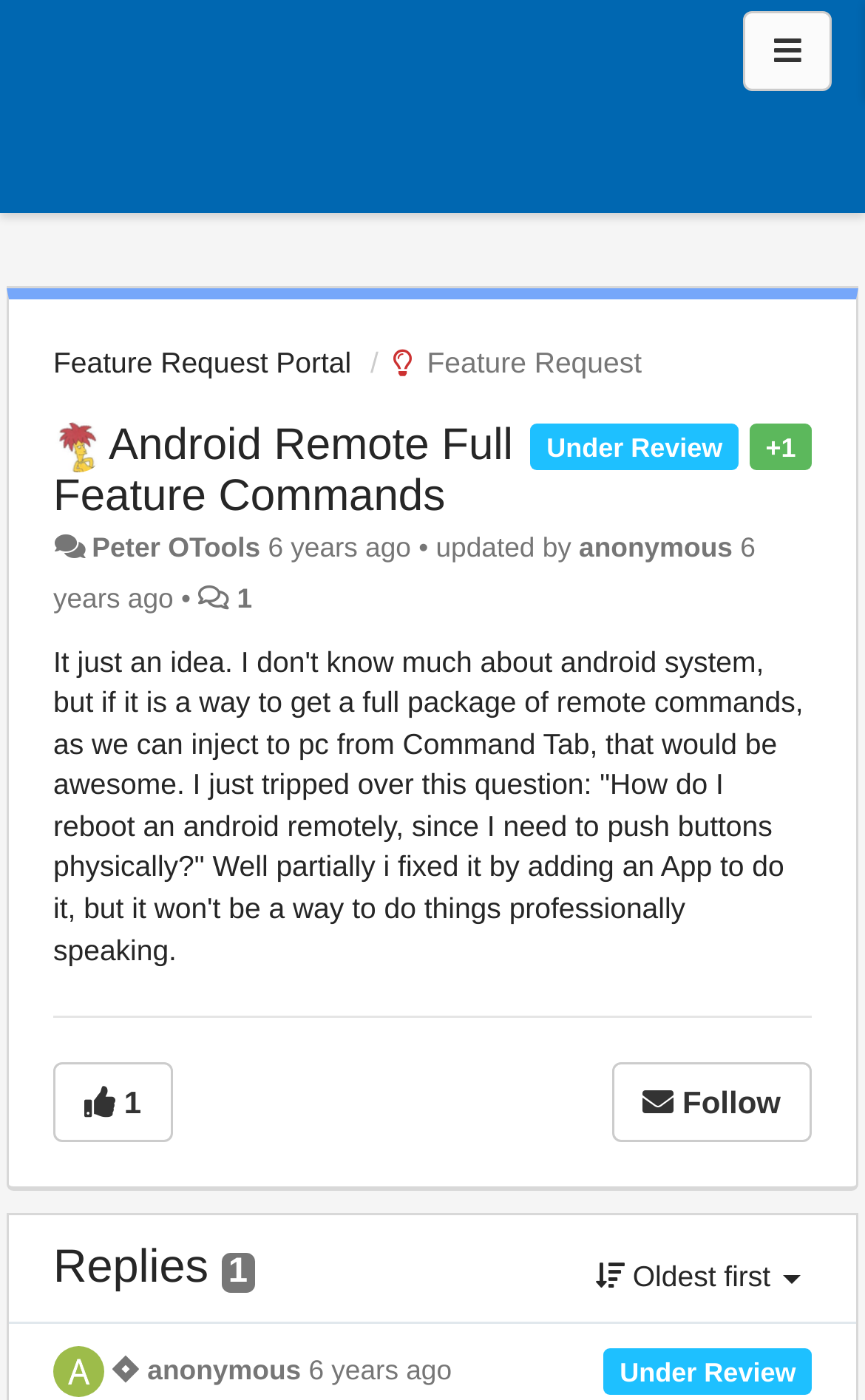Determine the bounding box coordinates for the area that needs to be clicked to fulfill this task: "Click the Menu button". The coordinates must be given as four float numbers between 0 and 1, i.e., [left, top, right, bottom].

[0.859, 0.008, 0.962, 0.065]